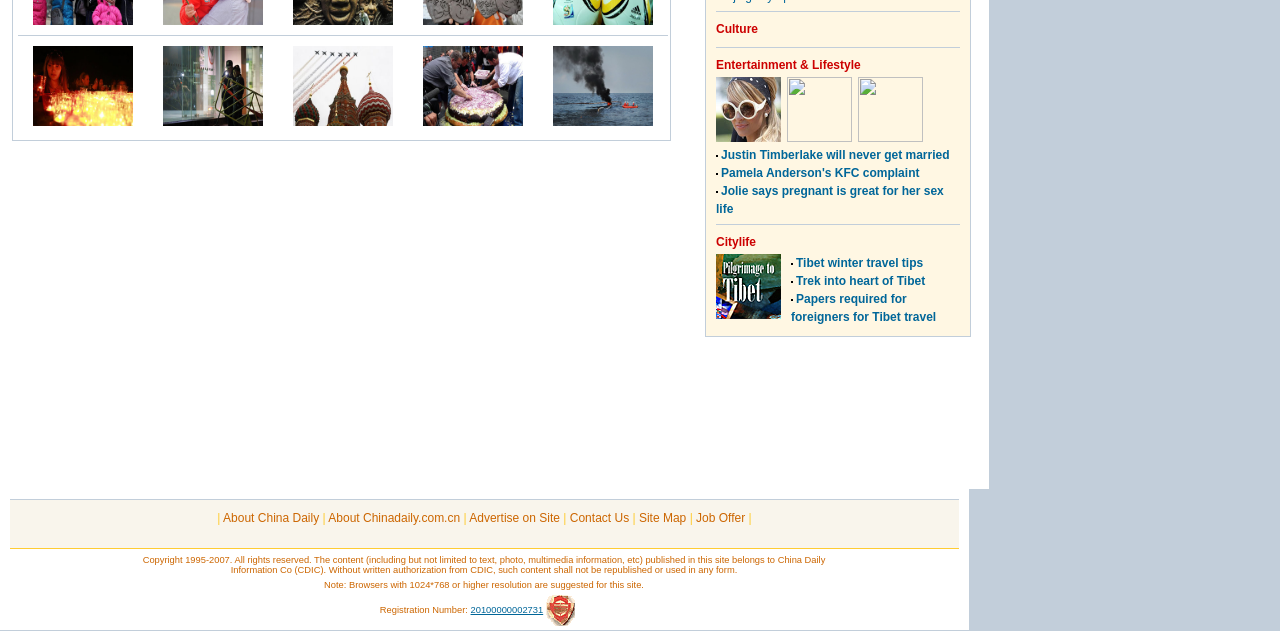Please answer the following question as detailed as possible based on the image: 
How many links are in the second row of the top table?

I counted the links in the second row of the top table, which are 'About China Daily', 'About Chinadaily.com.cn', 'Advertise on Site', 'Contact Us', 'Site Map', 'Job Offer', and found that there are 7 links in total.